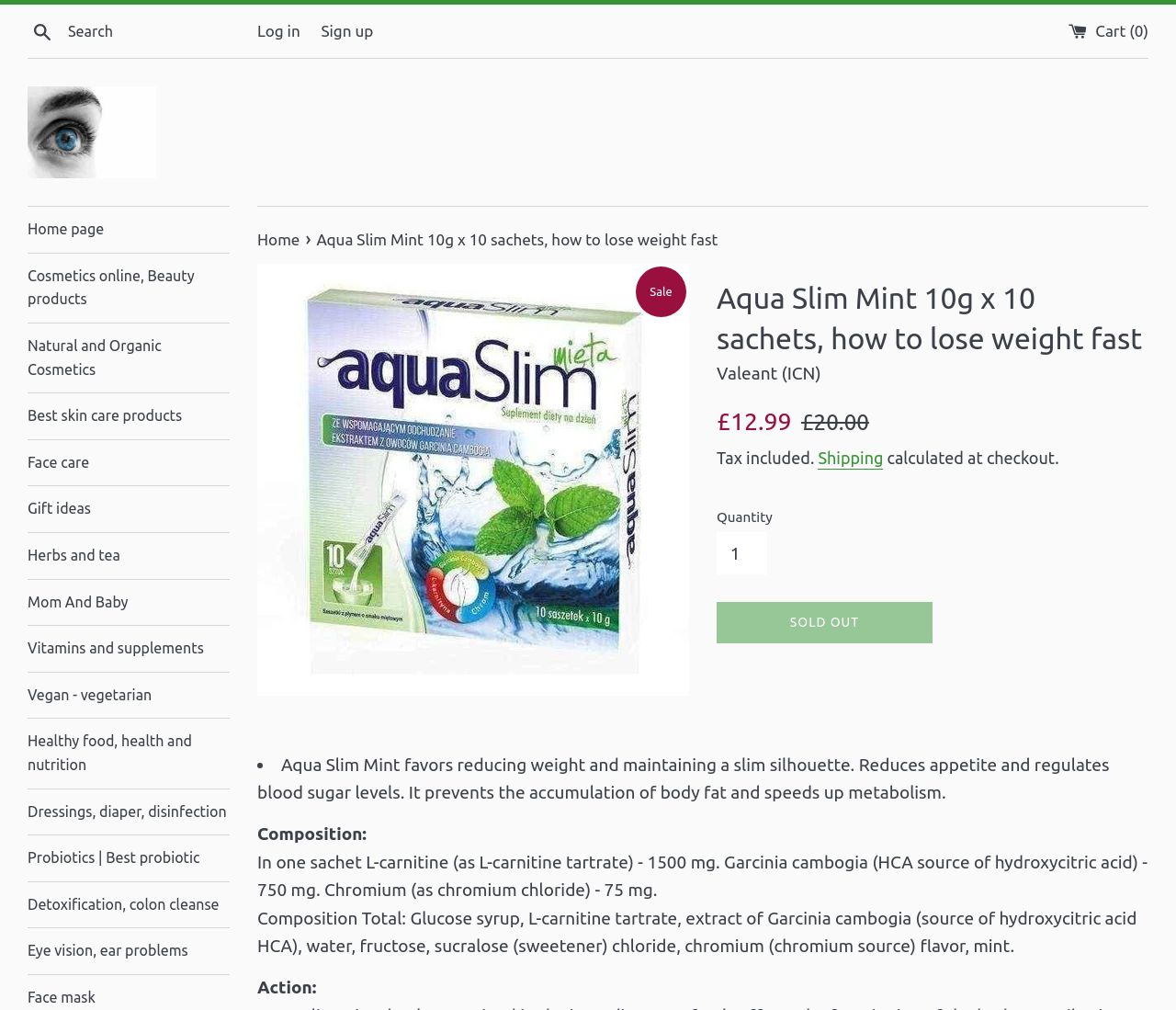Provide an in-depth description of the elements and layout of the webpage.

This webpage is an e-commerce product page for Aqua Slim Mint 10g x 10 sachets, a weight loss supplement. At the top left, there is a search bar with a search button and a searchbox. Next to it, there are links to log in, sign up, and view the cart. Below the search bar, there is a horizontal separator.

On the top right, there is a logo of ELIVERA, an online retailer, with a link to their homepage. Below the logo, there is a navigation menu with links to various categories, including cosmetics, natural and organic products, skin care, and more.

In the main content area, there is a large image of the product, Aqua Slim Mint 10g x 10 sachets, with a "Sale" badge on top. Below the image, there is a heading with the product name and a description of the product. The product information includes the sale price, regular price, and tax information.

There is also a section with product details, including a description of the product's benefits, composition, and action. The composition section lists the ingredients and their quantities. Below this section, there is a call-to-action button to add the product to the cart, but it is currently disabled and labeled as "SOLD OUT".

On the right side of the page, there is a section with a list of product features, including a brief description of the product's benefits and a list of ingredients.